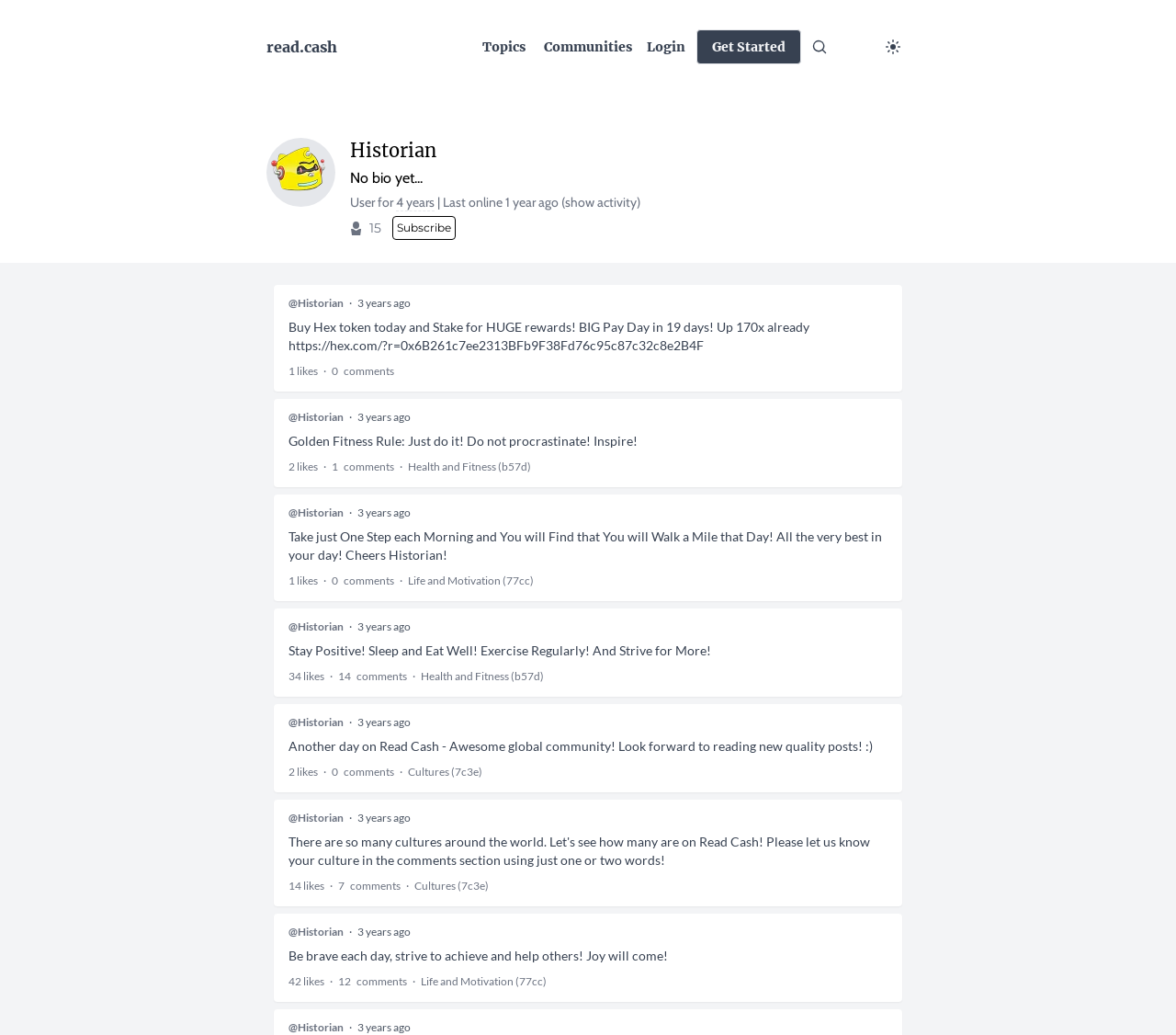Determine the bounding box coordinates of the clickable area required to perform the following instruction: "click the 'BLOG' link". The coordinates should be represented as four float numbers between 0 and 1: [left, top, right, bottom].

None